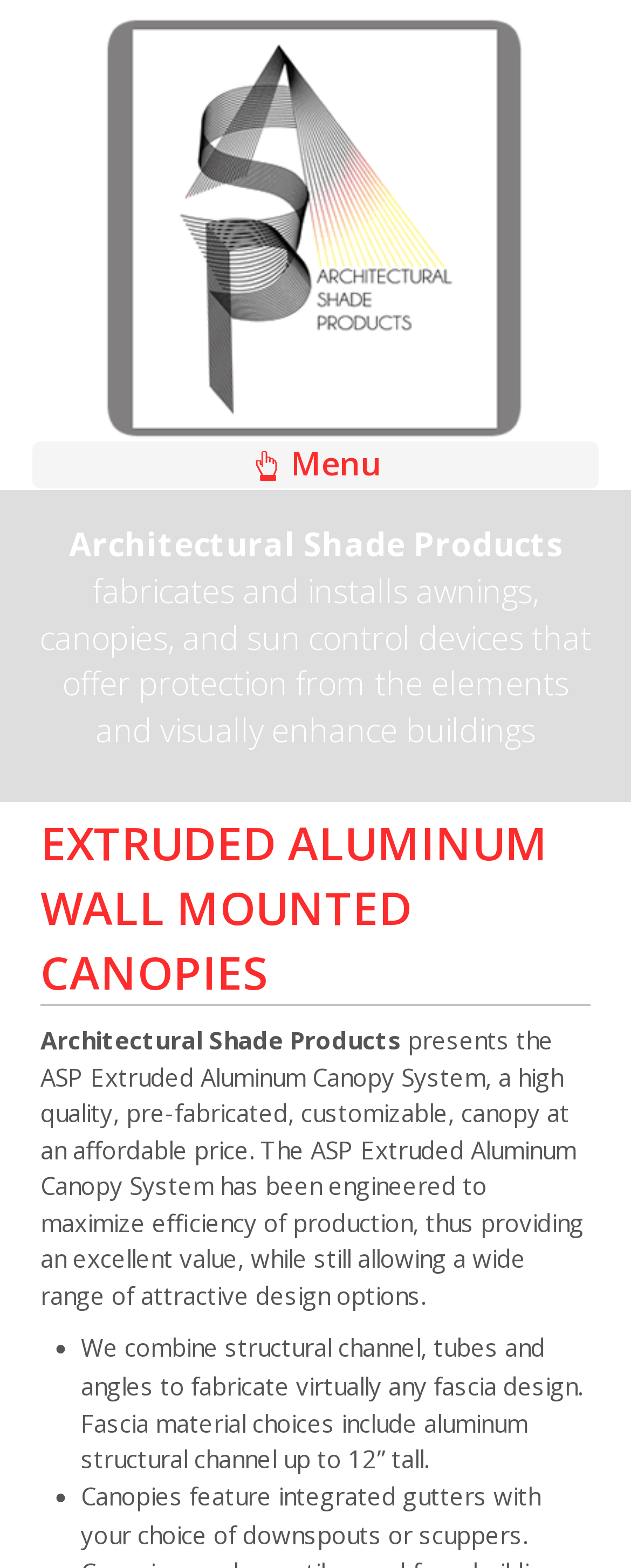What is the name of the canopy system presented by Architectural Shade Products?
Can you offer a detailed and complete answer to this question?

The webpage mentions 'Architectural Shade Products presents the ASP Extruded Aluminum Canopy System, a high quality, pre-fabricated, customizable, canopy at an affordable price.' which indicates that the ASP Extruded Aluminum Canopy System is the name of the canopy system presented by Architectural Shade Products.